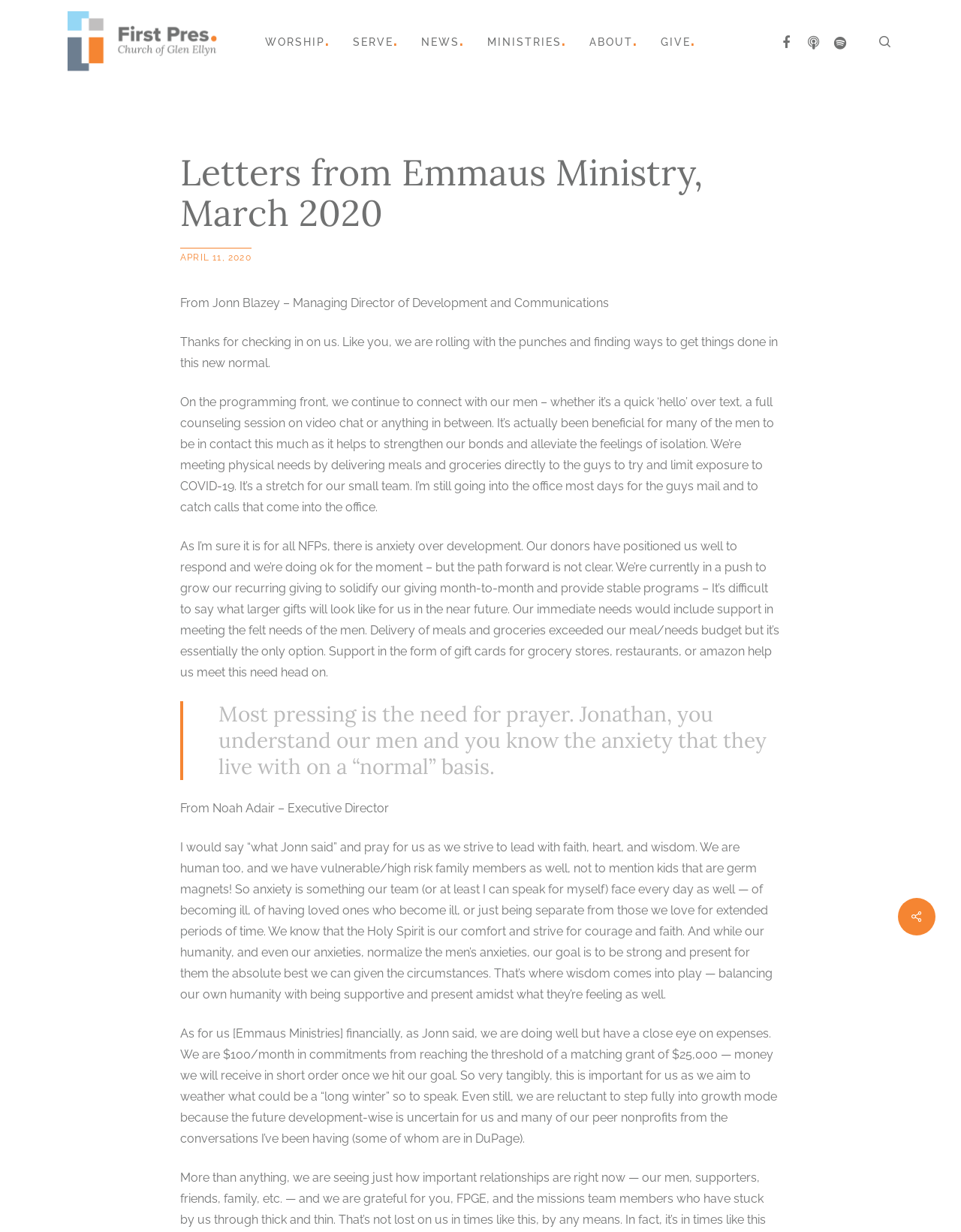Provide a comprehensive caption for the webpage.

The webpage is from the First Presbyterian Church of Glen Ellyn, and it appears to be a newsletter or update from the Letters from Emmaus Ministry, dated March 2020. 

At the top of the page, there is a search bar with a textbox and a "Close Search" link to the right. Below the search bar, there is a link to the church's homepage, accompanied by a small image of the church's logo. 

The main navigation menu is located below, with links to "WORSHIP", "SERVE", "NEWS", "MINISTRIES", "ABOUT", and "GIVE". There are also social media links to Facebook, SoundCloud, and Spotify. 

The main content of the page is a letter from Jonn Blazey, the Managing Director of Development and Communications, and Noah Adair, the Executive Director. The letter is dated April 11, 2020, and it discusses the ministry's response to the COVID-19 pandemic. The letter is divided into two sections, with Jonn's section discussing the ministry's efforts to connect with men, deliver meals and groceries, and the challenges they face in terms of development. Noah's section is a personal reflection on the anxiety and uncertainty faced by the team, and the importance of prayer and faith during this time. 

Throughout the letter, there are several paragraphs of text, with a blockquote section in the middle. The text is well-organized and easy to read, with clear headings and concise language. At the bottom of the page, there is a small icon and an iframe, but their purpose is not clear.